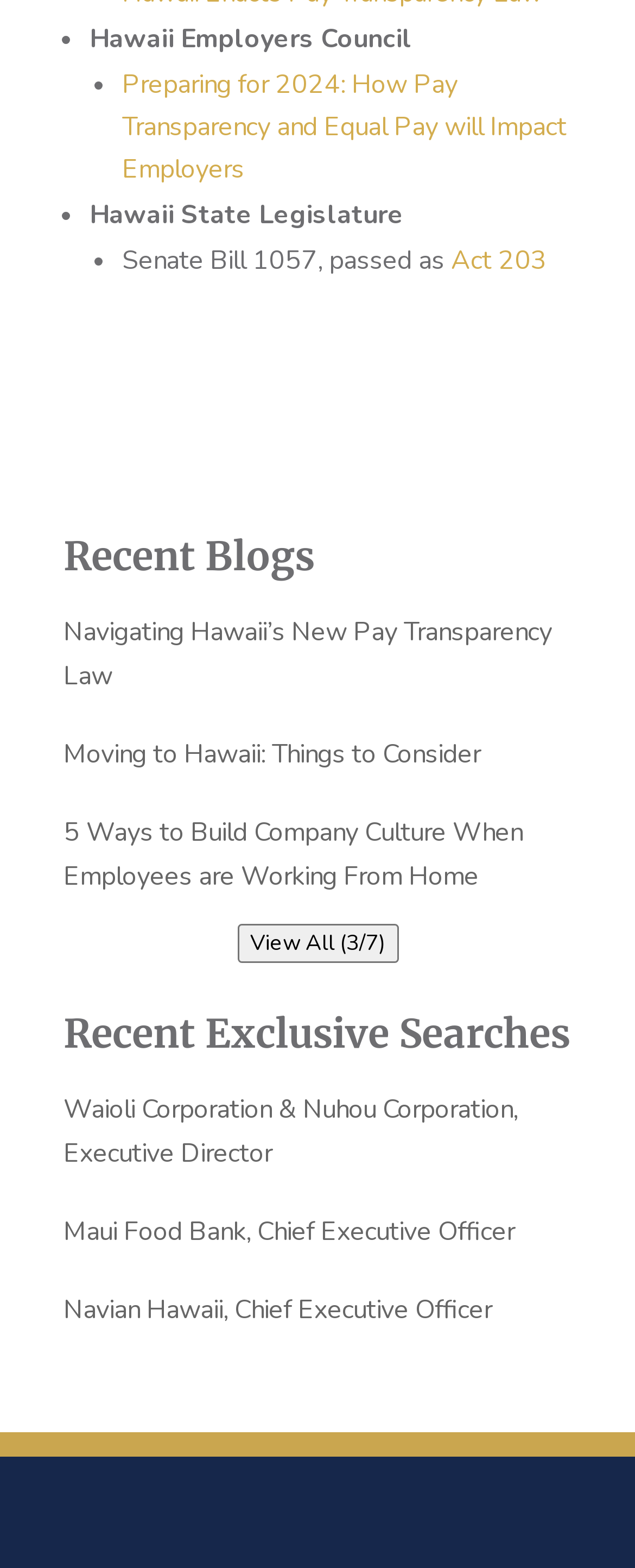Given the webpage screenshot, identify the bounding box of the UI element that matches this description: "Act 203".

[0.71, 0.154, 0.862, 0.177]